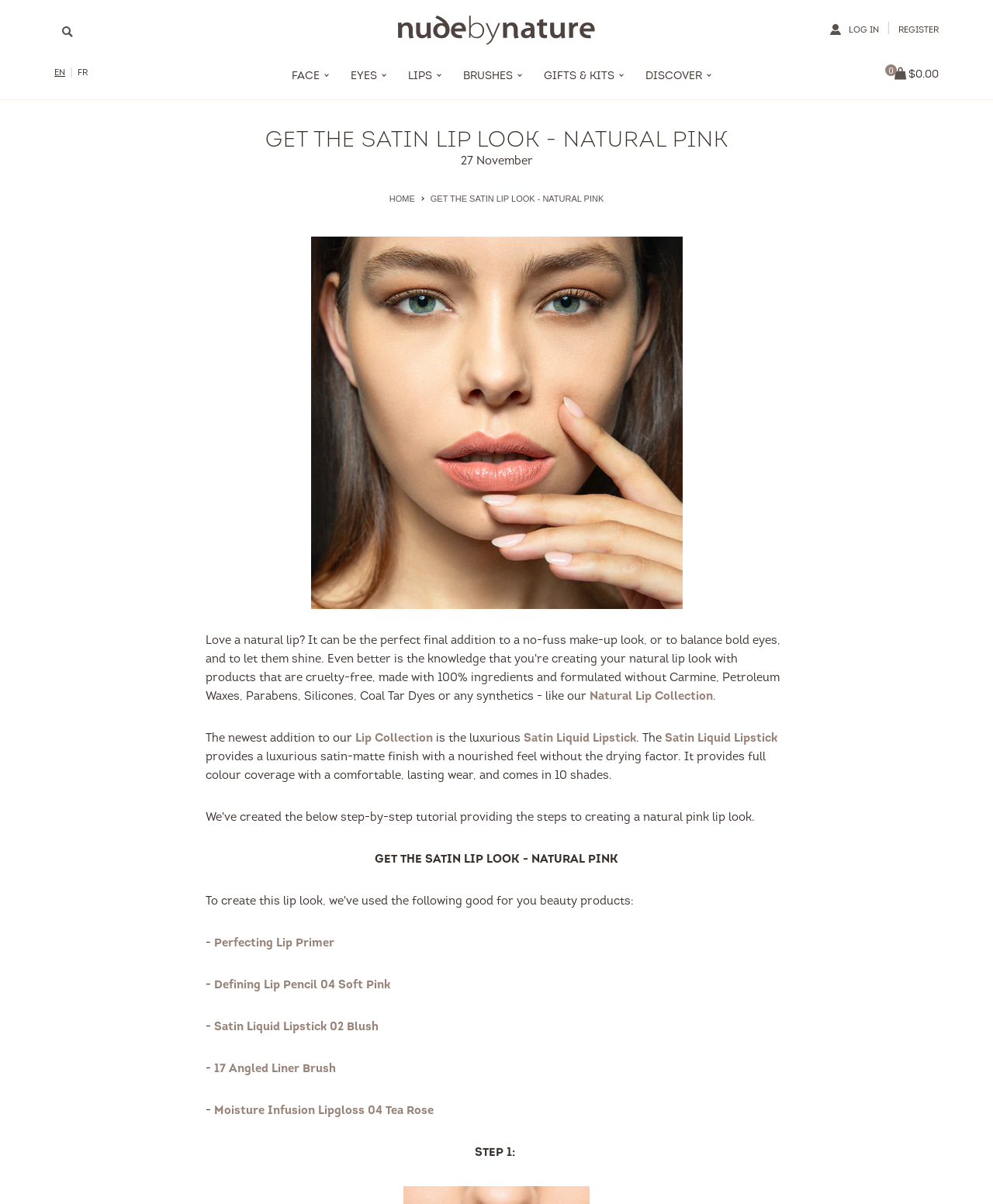Please give a succinct answer to the question in one word or phrase:
What is the name of the lip pencil recommended?

Defining Lip Pencil 04 Soft Pink